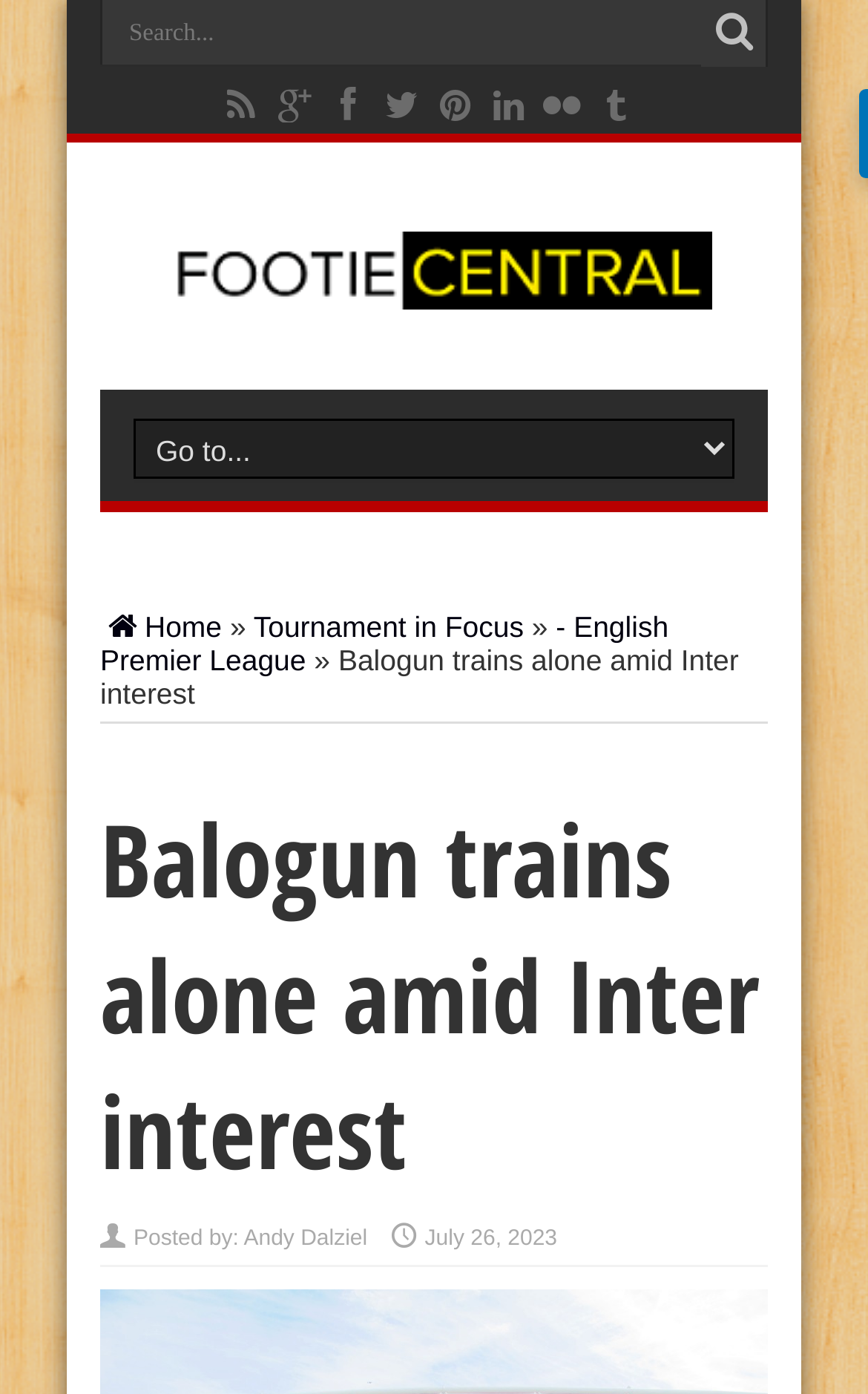Please reply with a single word or brief phrase to the question: 
What is the name of the football blog?

Footie Central